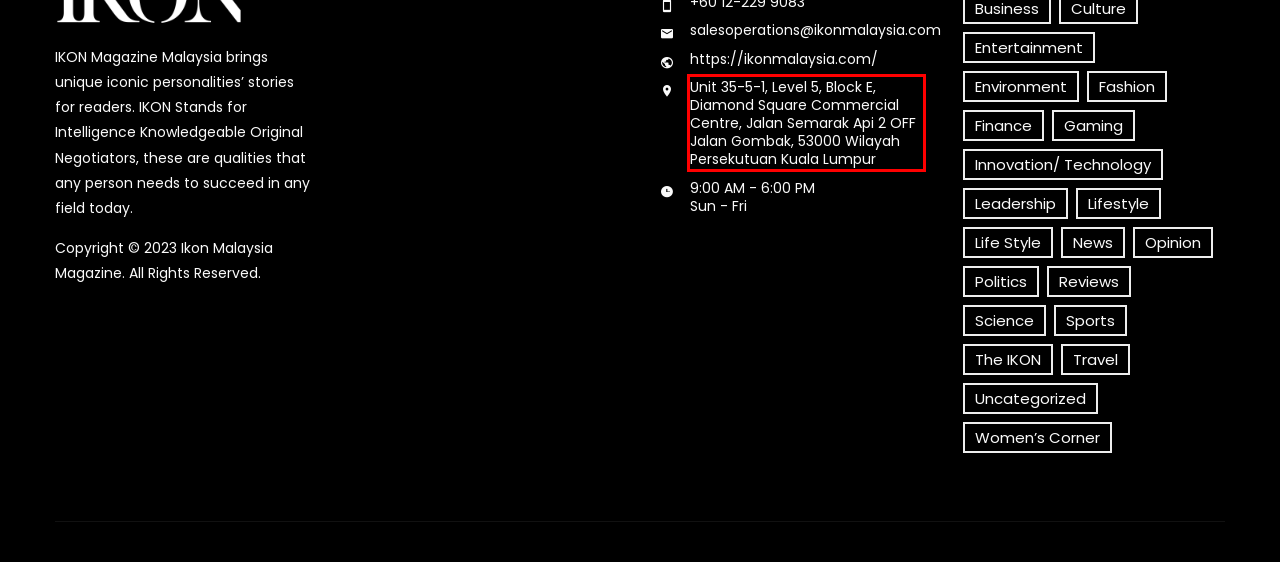Review the webpage screenshot provided, and perform OCR to extract the text from the red bounding box.

Unit 35-5-1, Level 5, Block E, Diamond Square Commercial Centre, Jalan Semarak Api 2 OFF Jalan Gombak, 53000 Wilayah Persekutuan Kuala Lumpur